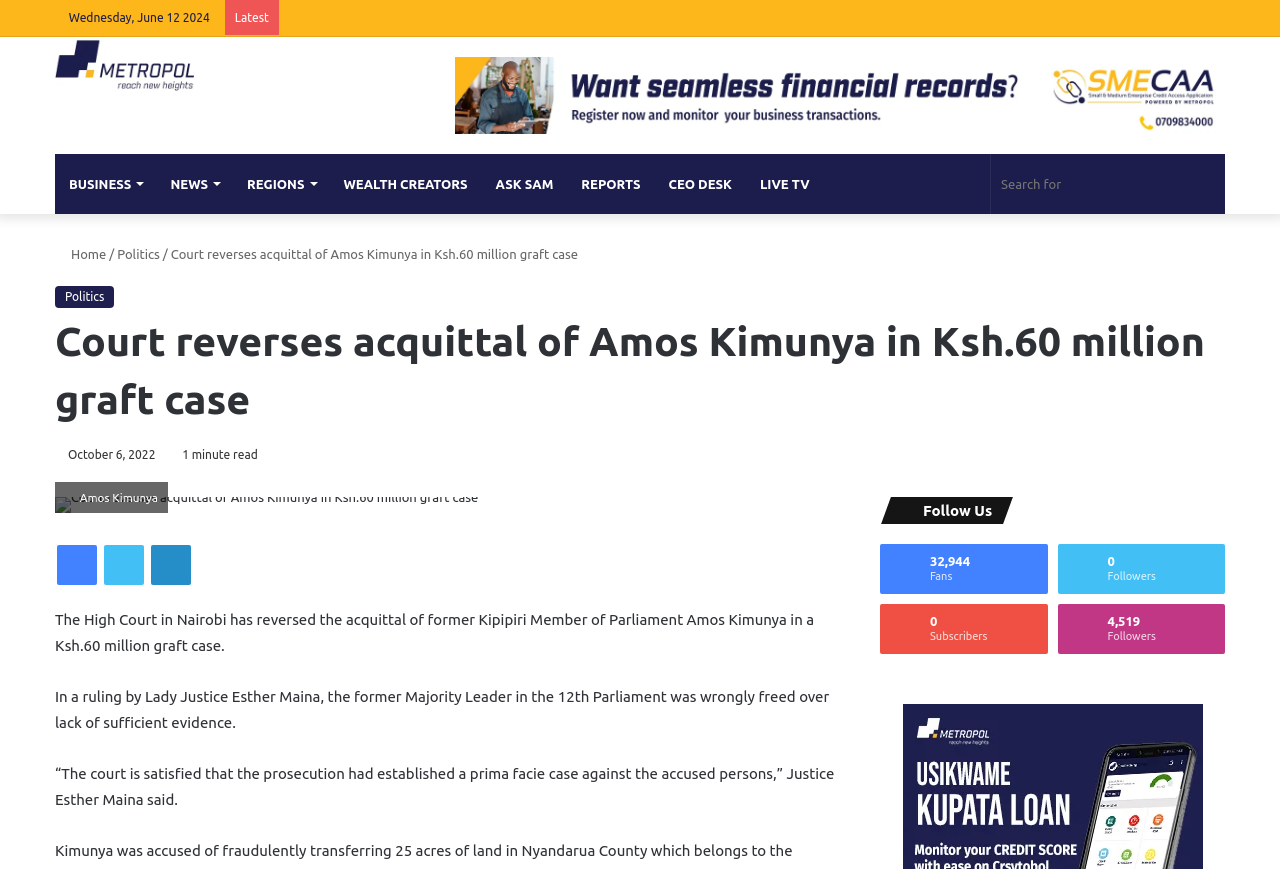Identify the bounding box coordinates for the element you need to click to achieve the following task: "Read the latest news". Provide the bounding box coordinates as four float numbers between 0 and 1, in the form [left, top, right, bottom].

[0.183, 0.013, 0.21, 0.028]